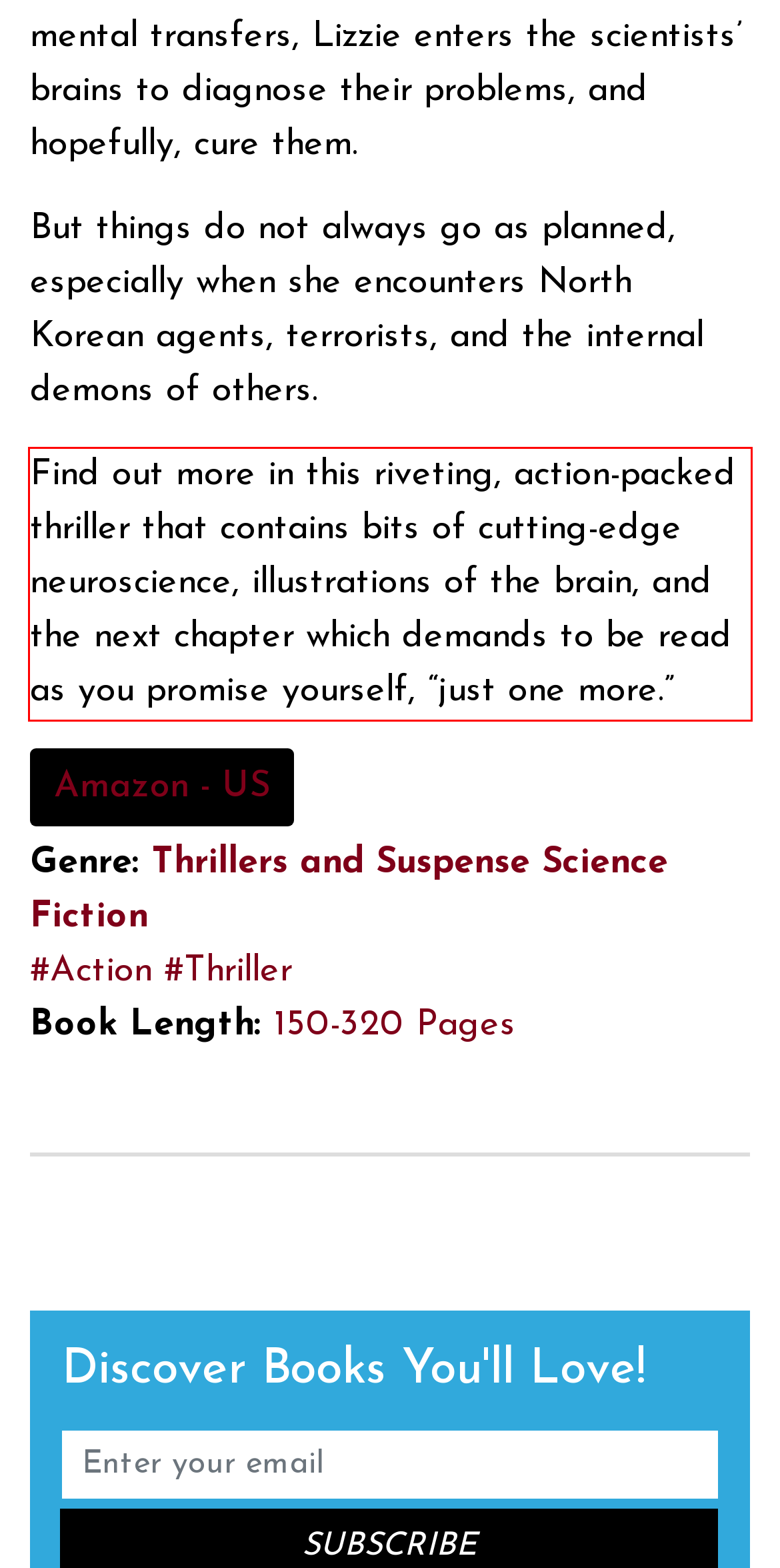Given a screenshot of a webpage containing a red bounding box, perform OCR on the text within this red bounding box and provide the text content.

Find out more in this riveting, action-packed thriller that contains bits of cutting-edge neuroscience, illustrations of the brain, and the next chapter which demands to be read as you promise yourself, “just one more.”